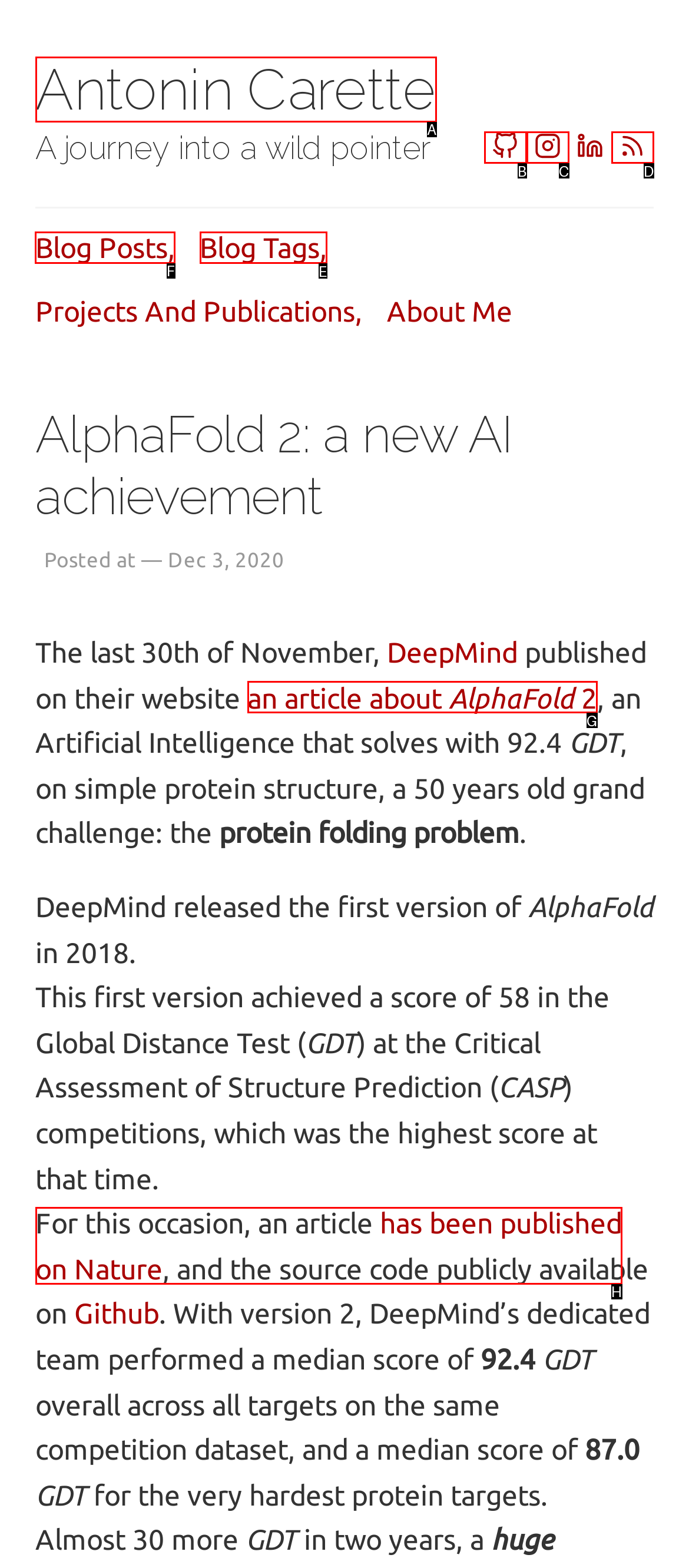Point out the option that needs to be clicked to fulfill the following instruction: Check out the blog posts
Answer with the letter of the appropriate choice from the listed options.

F